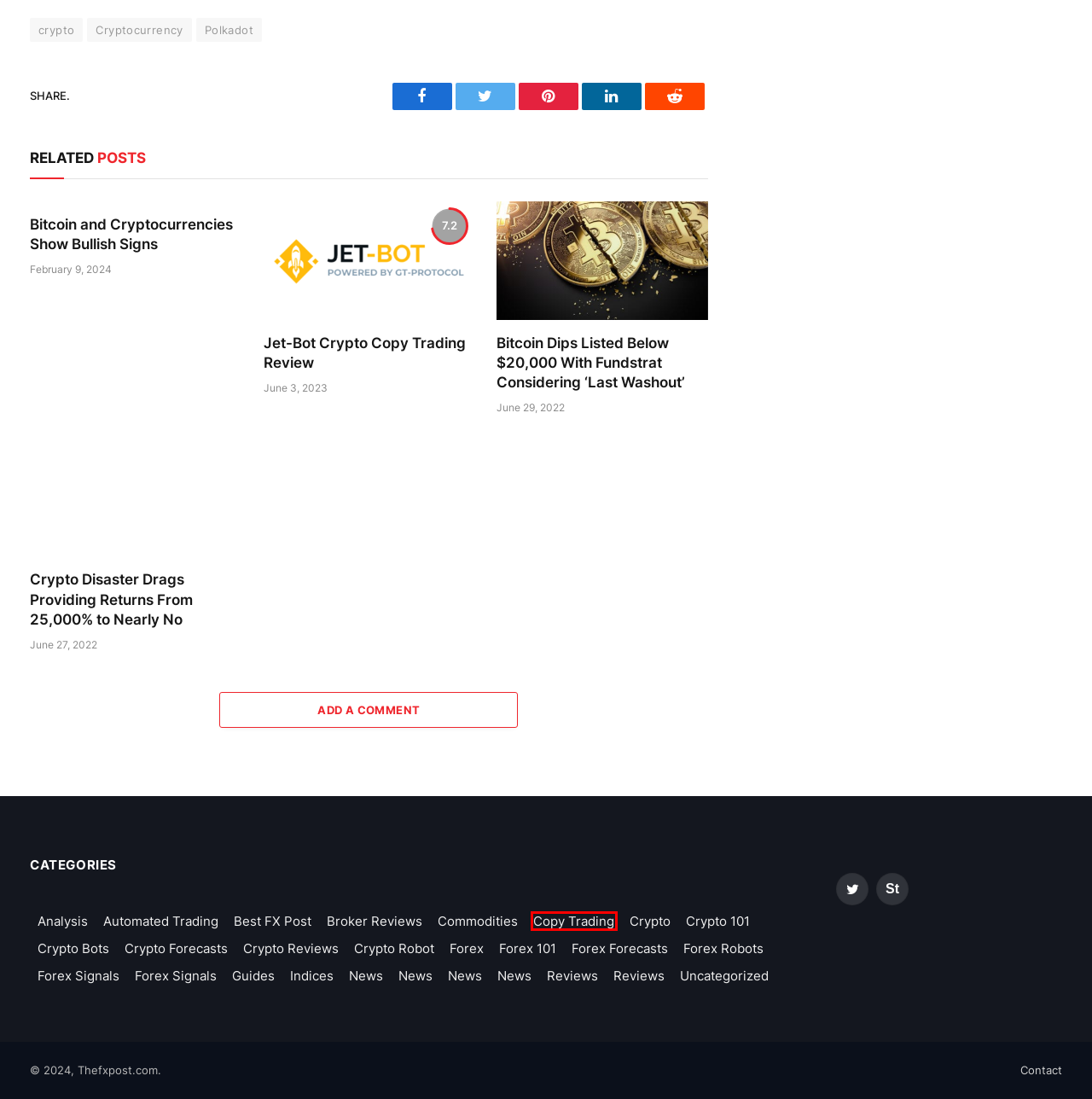Given a screenshot of a webpage with a red bounding box around an element, choose the most appropriate webpage description for the new page displayed after clicking the element within the bounding box. Here are the candidates:
A. Jet-Bot Crypto Copy Trading Review: Pros, Cons, and Features
B. Crypto Reviews Archives - The FX Post
C. Forex 101 Archives - The FX Post
D. Copy Trading Archives - The FX Post
E. Bitcoin and Cryptocurrencies Approach Previous Peaks
F. Bitcoin Dips Listed Below $20,000 With Fundstrat Considering 'Last Washout' - The FX Post
G. Contact Us - The FX Post
H. Commodities Archives - The FX Post

D